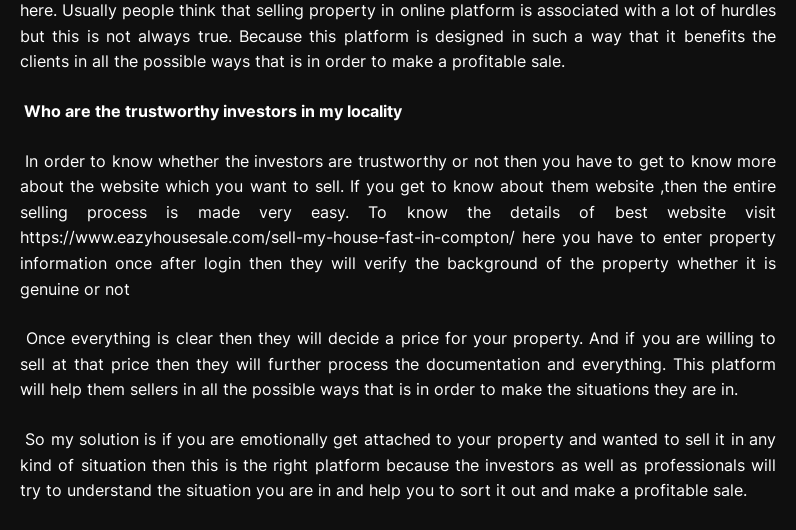What does the platform offer to ensure a profitable sale?
Could you give a comprehensive explanation in response to this question?

According to the article, the platform verifies property backgrounds and offers structured assistance, creating a pathway to a profitable sale, which gives sellers confidence and support throughout the selling process.